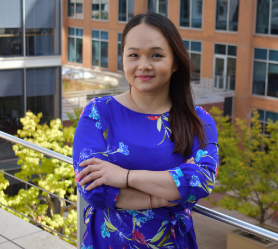What type of environment is visible behind the woman?
Look at the screenshot and respond with a single word or phrase.

Urban